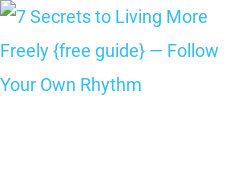What is the topic of the article collection?
By examining the image, provide a one-word or phrase answer.

personal development and mindfulness practices